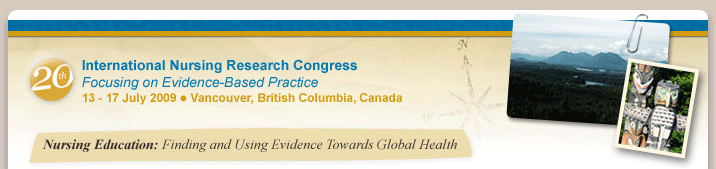Describe all the aspects of the image extensively.

The image promotes the 20th International Nursing Research Congress, which took place from July 13 to 17, 2009, in Vancouver, British Columbia, Canada. Emphasizing the theme "Focusing on Evidence-Based Practice," the congress aims to enhance nursing education through the utilization of evidence towards global health. The background features an array of scenic photographs, showcasing the natural beauty of the region, which complements the event's dedication to scholarly pursuits in nursing research. This vibrant banner reflects the congress's commitment to bridging research and practical application in nursing, promoting advanced healthcare practices based on empirical evidence.